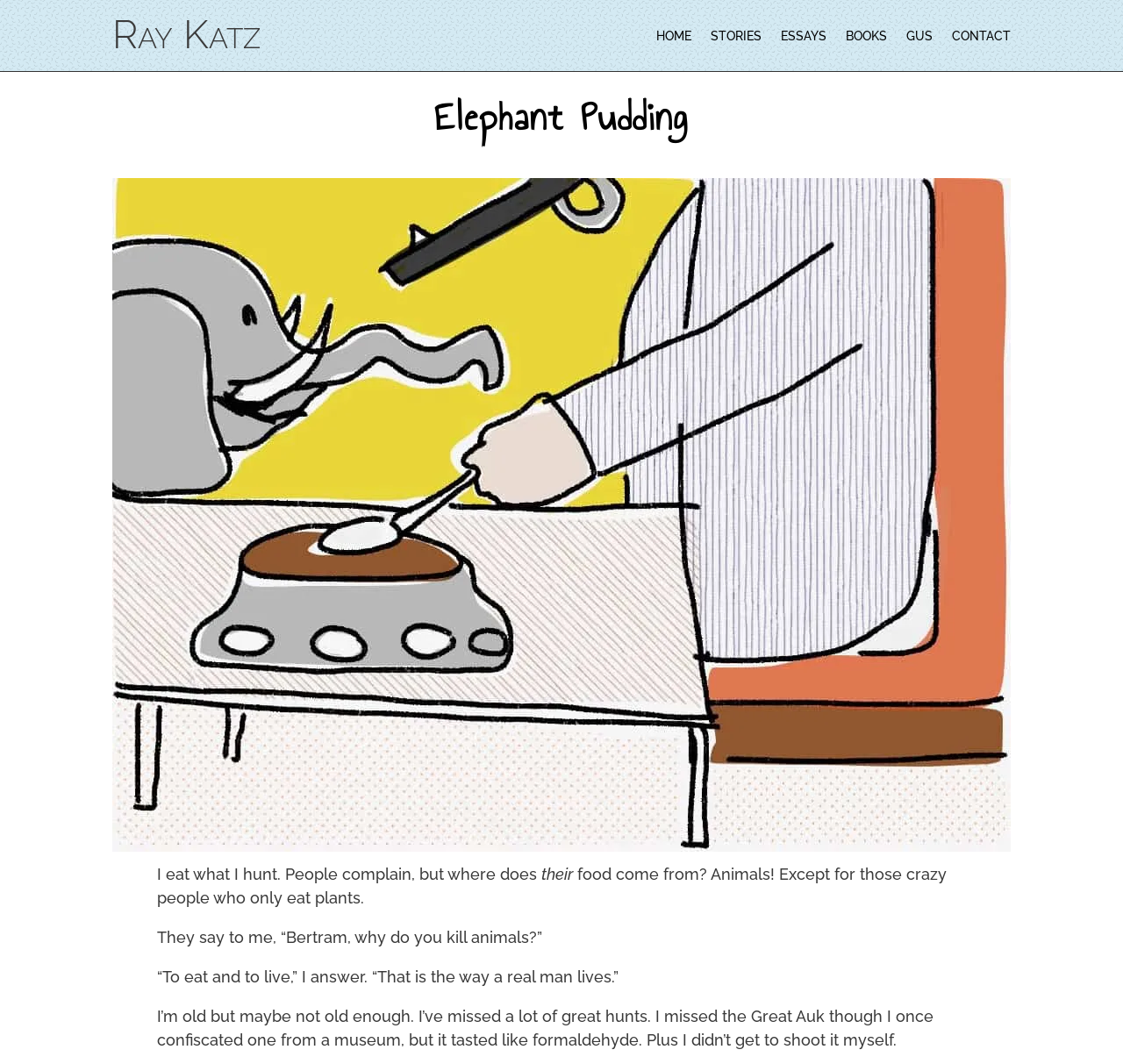Please give a succinct answer to the question in one word or phrase:
How many paragraphs of text are there?

4